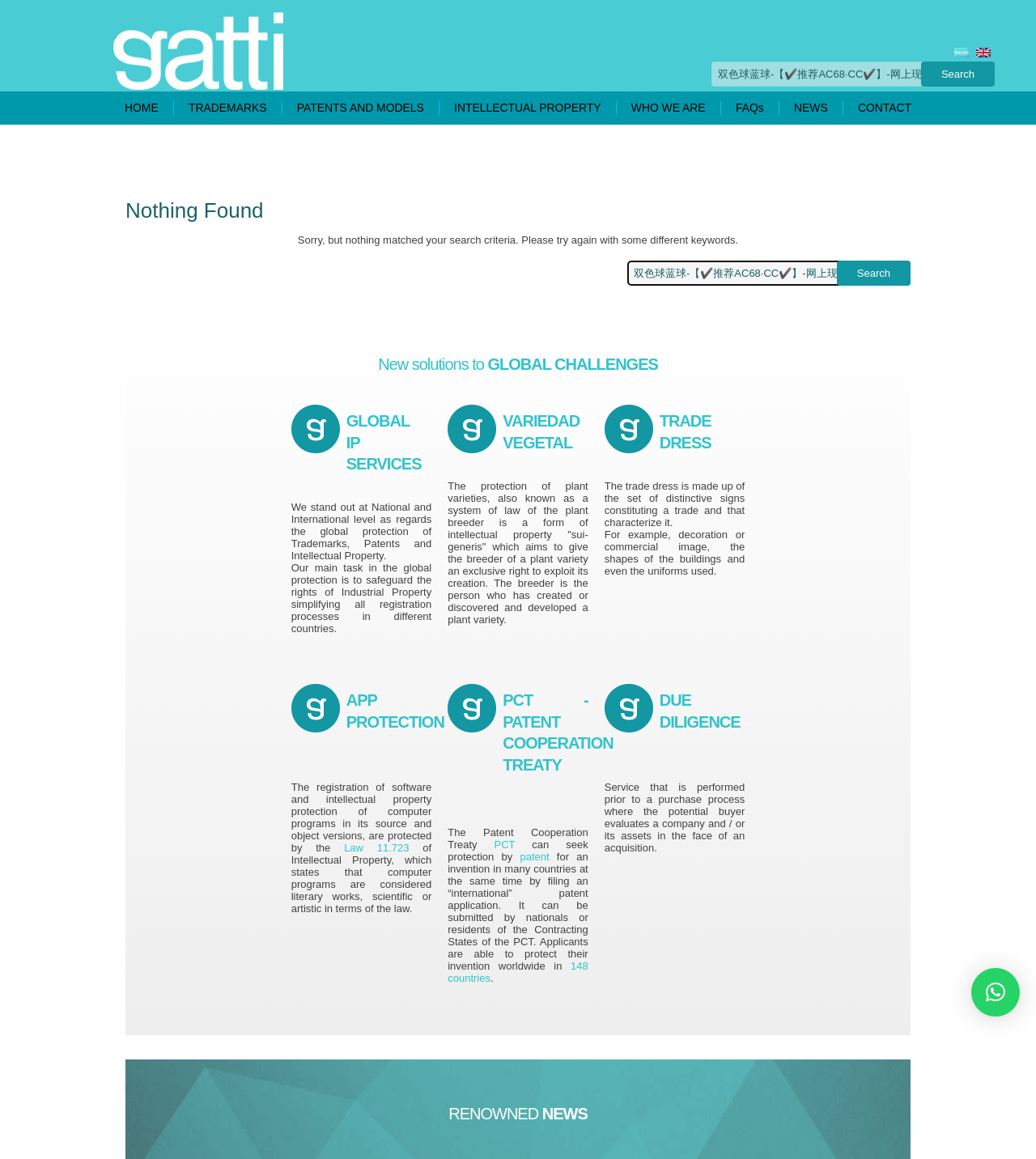Locate the bounding box coordinates of the clickable part needed for the task: "search".

[0.889, 0.053, 0.96, 0.075]